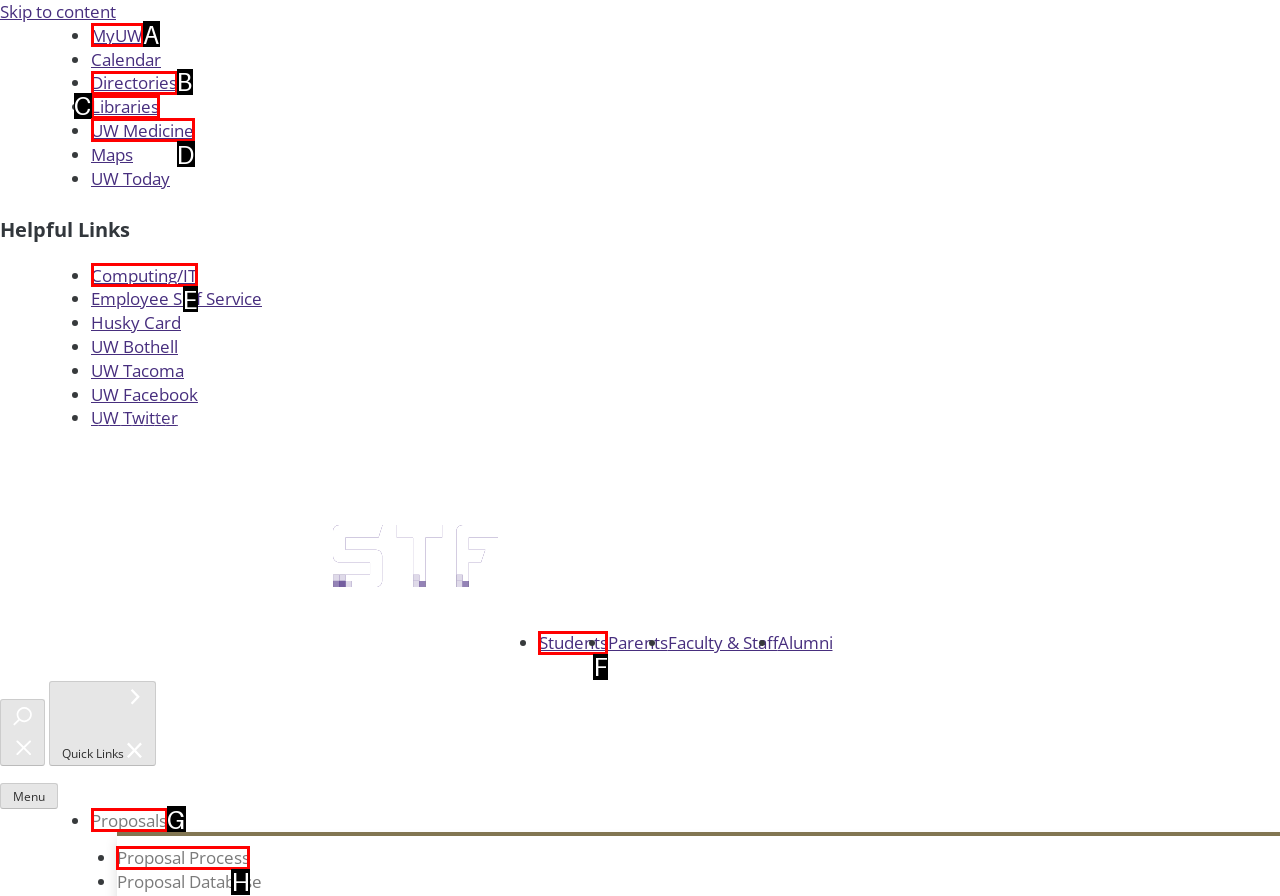Refer to the element description: Proposals and identify the matching HTML element. State your answer with the appropriate letter.

G